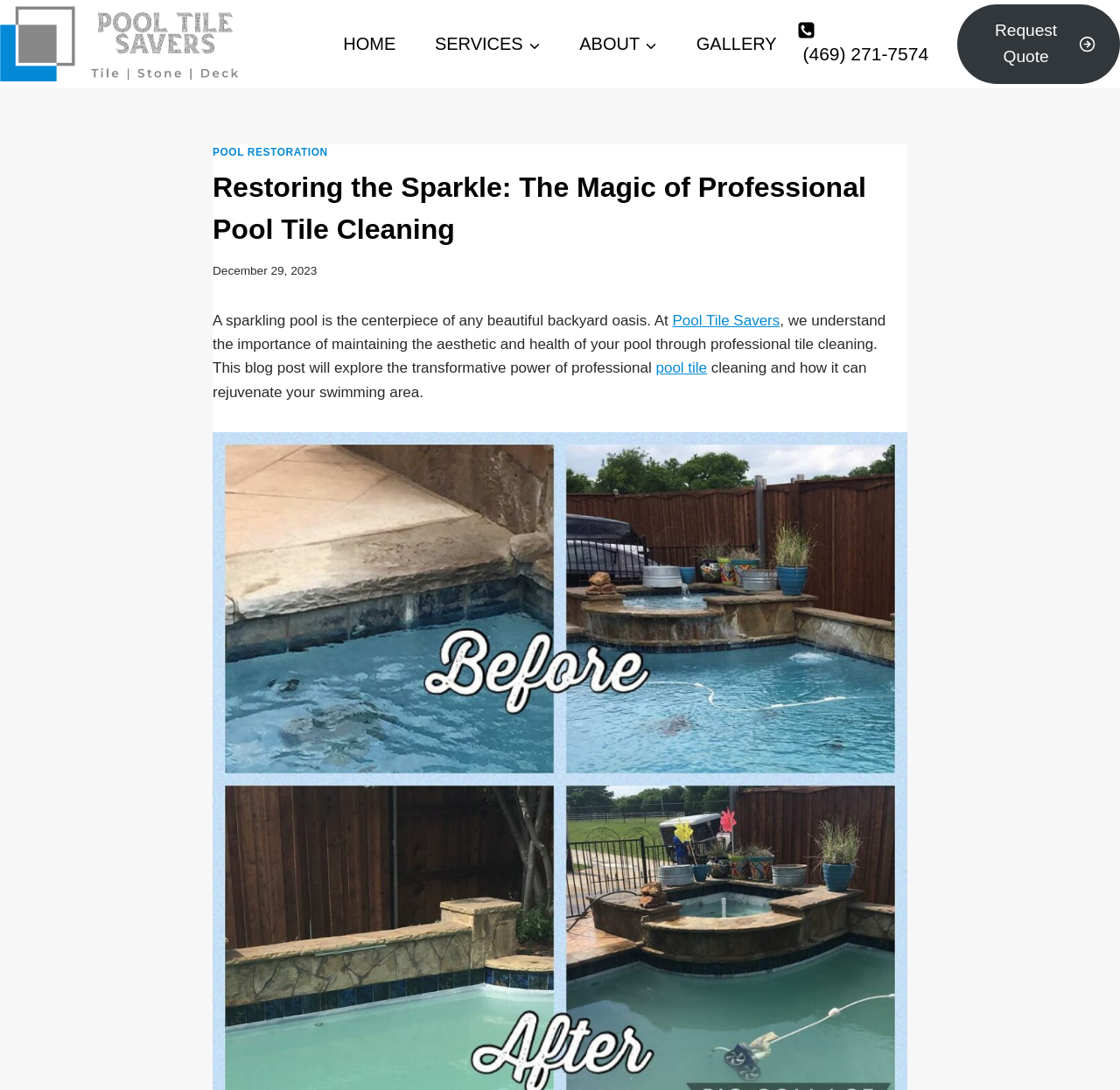What is the phone number?
Ensure your answer is thorough and detailed.

The phone number is (469) 271-7574, which can be found in the link element at the top of the webpage, accompanied by a phone icon.